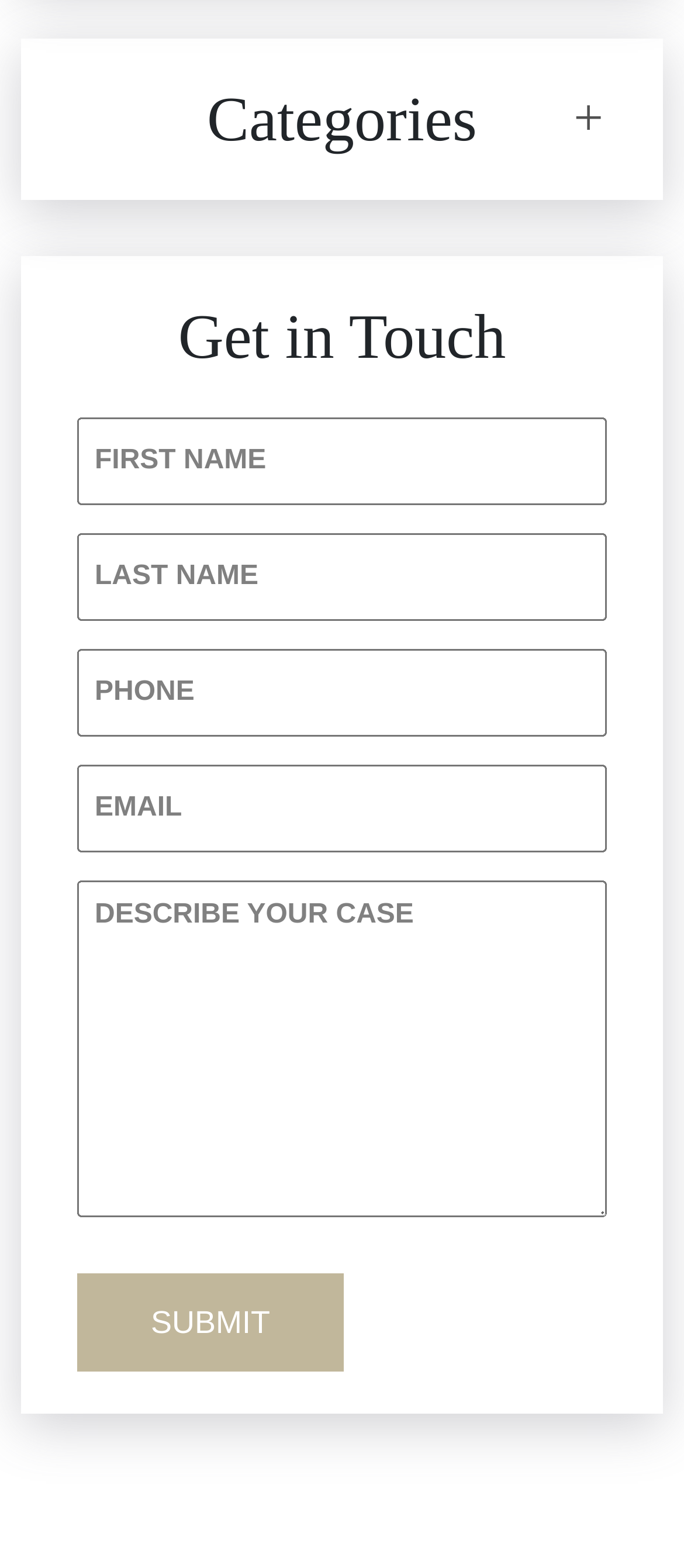Please determine the bounding box of the UI element that matches this description: name="name". The coordinates should be given as (top-left x, top-left y, bottom-right x, bottom-right y), with all values between 0 and 1.

None